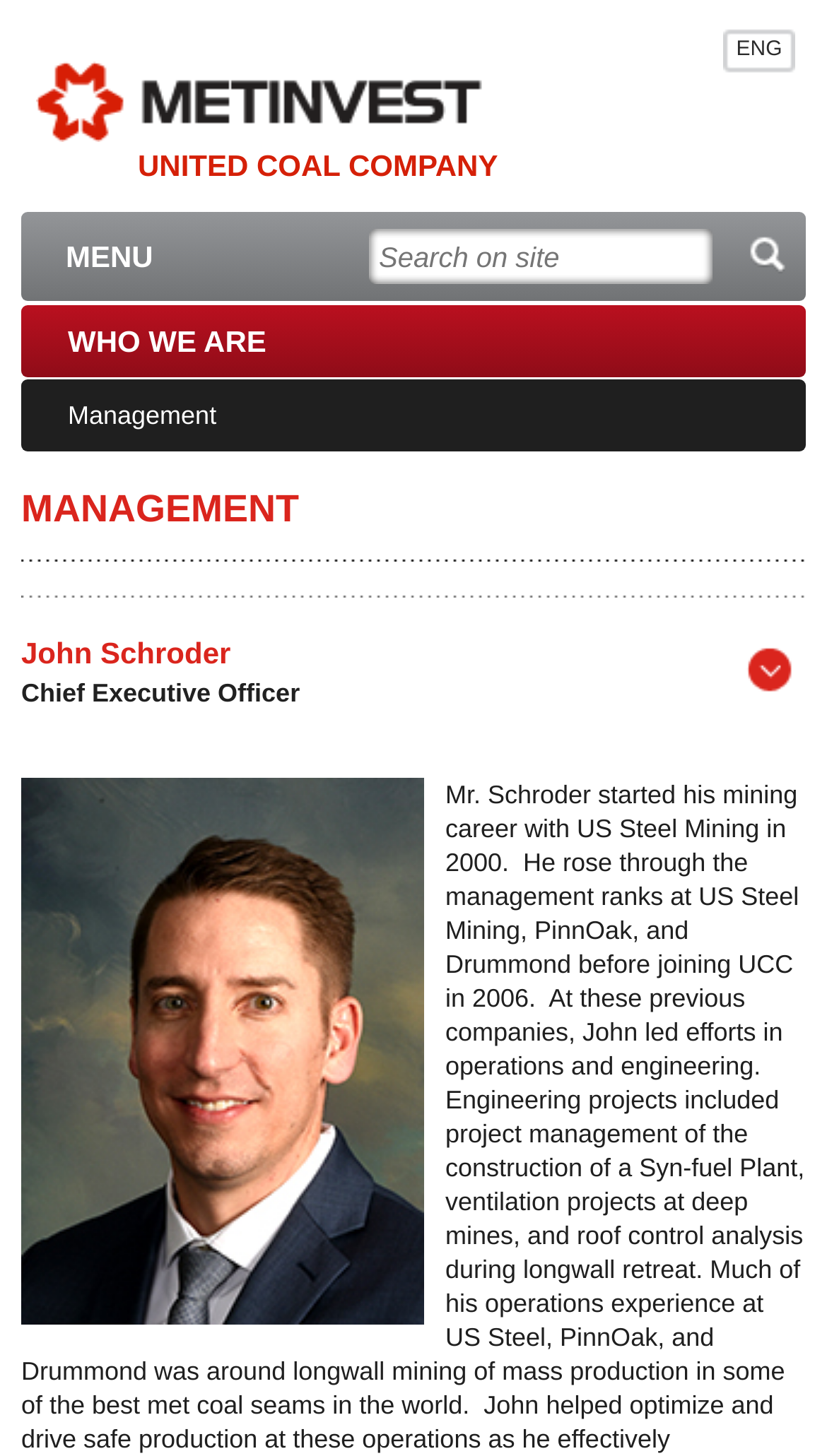What is the title of the current page?
Please provide a single word or phrase as your answer based on the screenshot.

MANAGEMENT